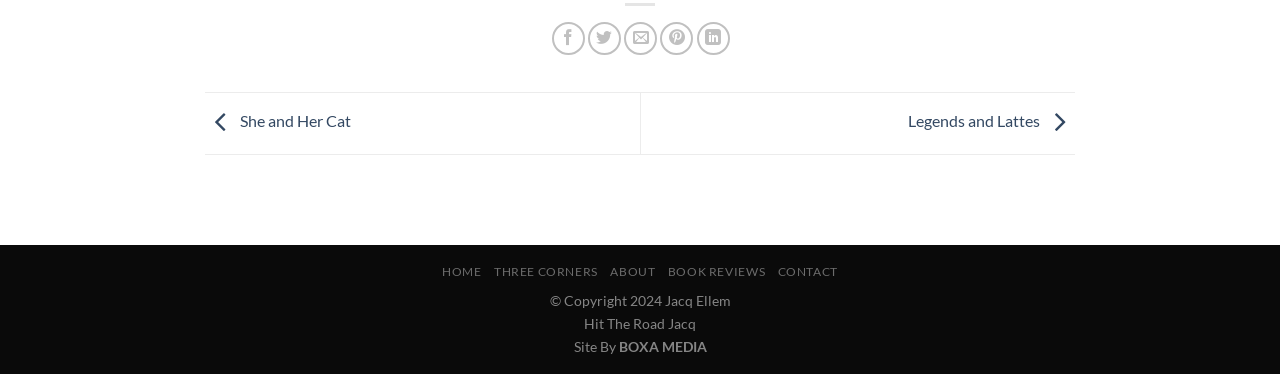Specify the bounding box coordinates of the area to click in order to execute this command: 'Go to HOME page'. The coordinates should consist of four float numbers ranging from 0 to 1, and should be formatted as [left, top, right, bottom].

[0.345, 0.705, 0.376, 0.745]